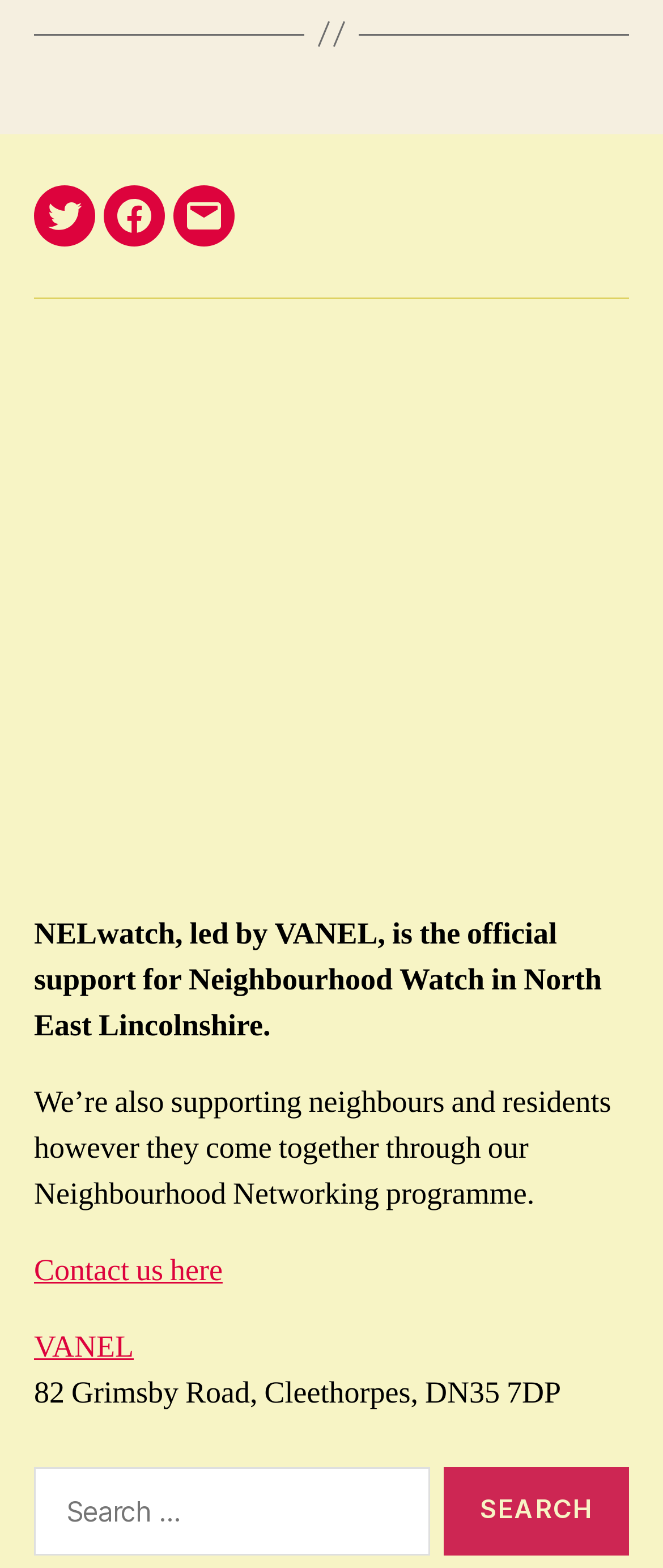Please give a one-word or short phrase response to the following question: 
What is the address of NELwatch?

82 Grimsby Road, Cleethorpes, DN35 7DP